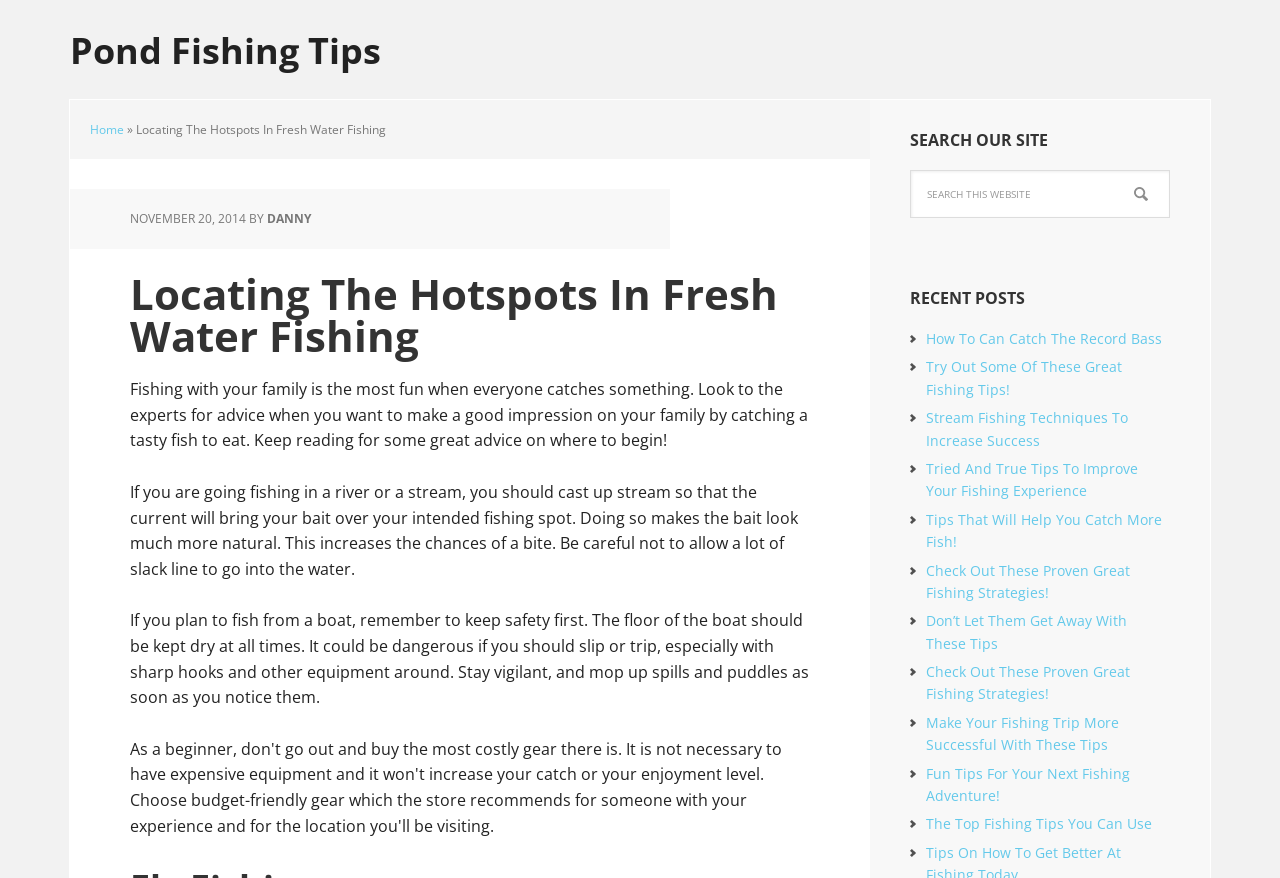Reply to the question with a single word or phrase:
What is the author's name?

DANNY